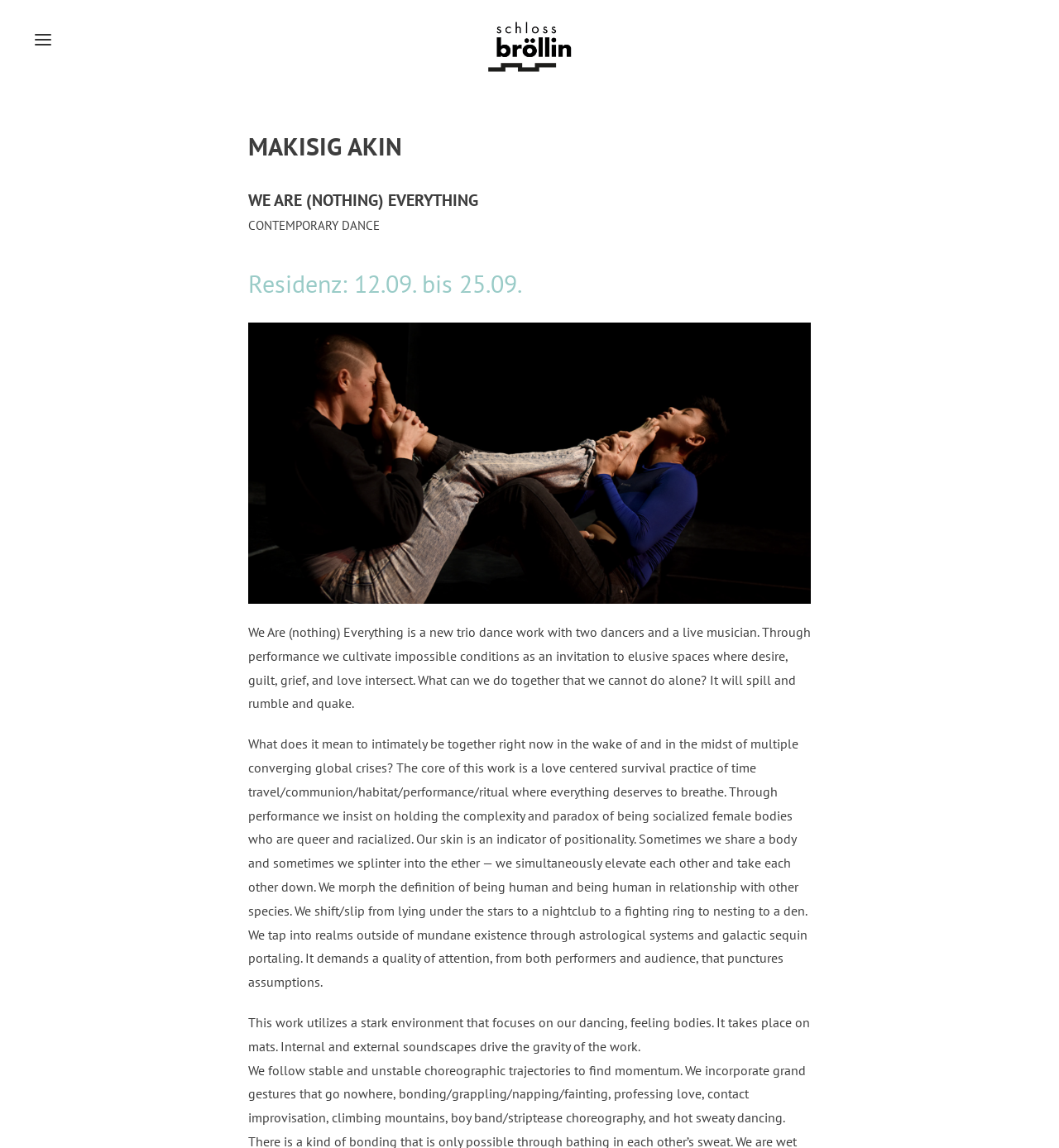What is the theme of the performance? Observe the screenshot and provide a one-word or short phrase answer.

Love centered survival practice